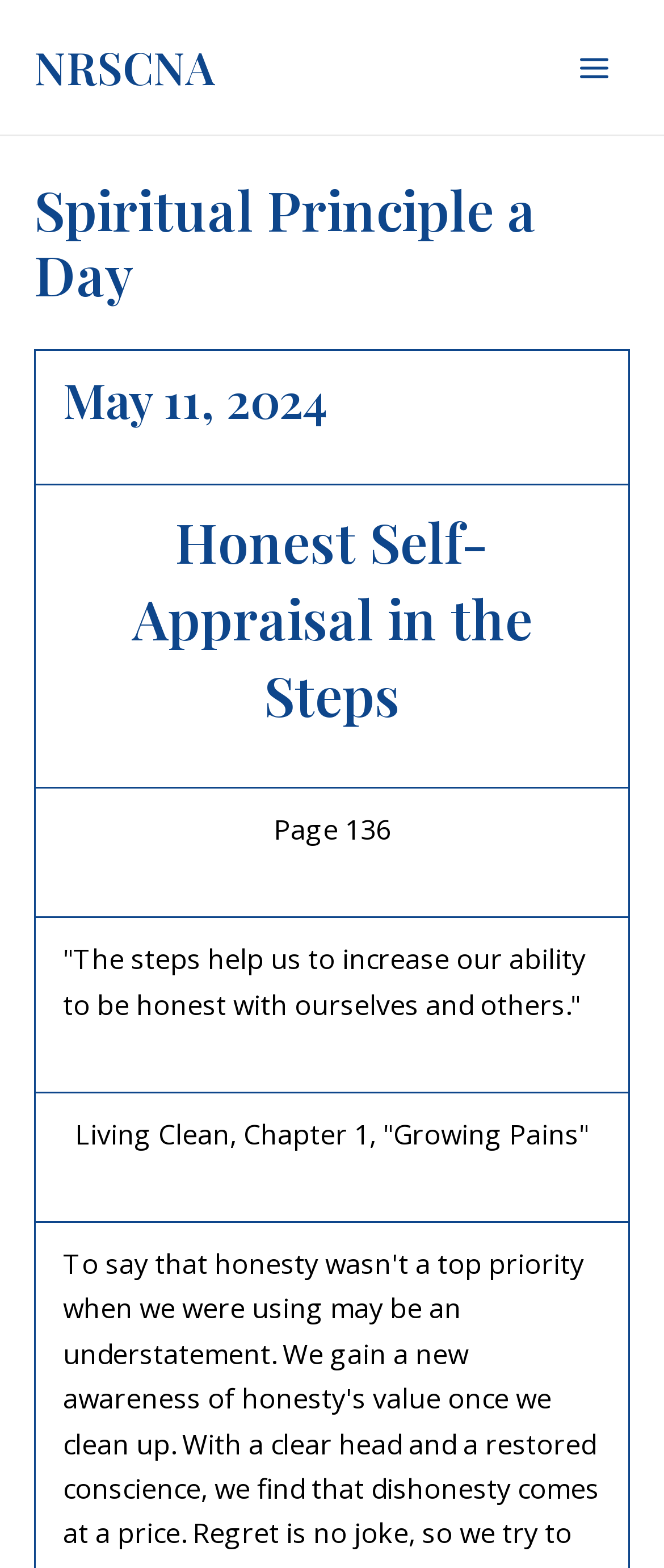Locate the heading on the webpage and return its text.

Spiritual Principle a Day